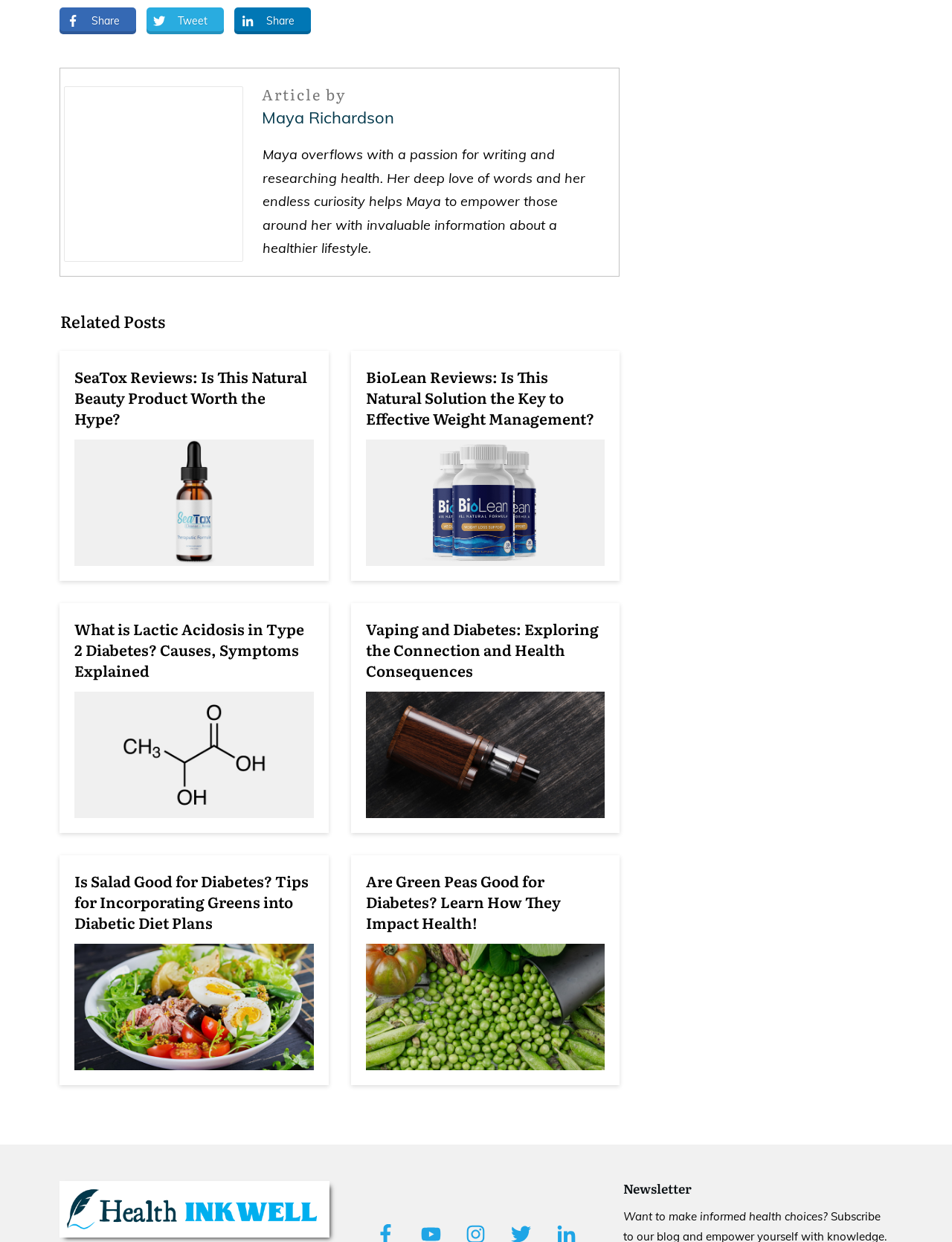Give a concise answer using one word or a phrase to the following question:
Who is the author of the article about SeaTox Reviews?

Maya Richardson